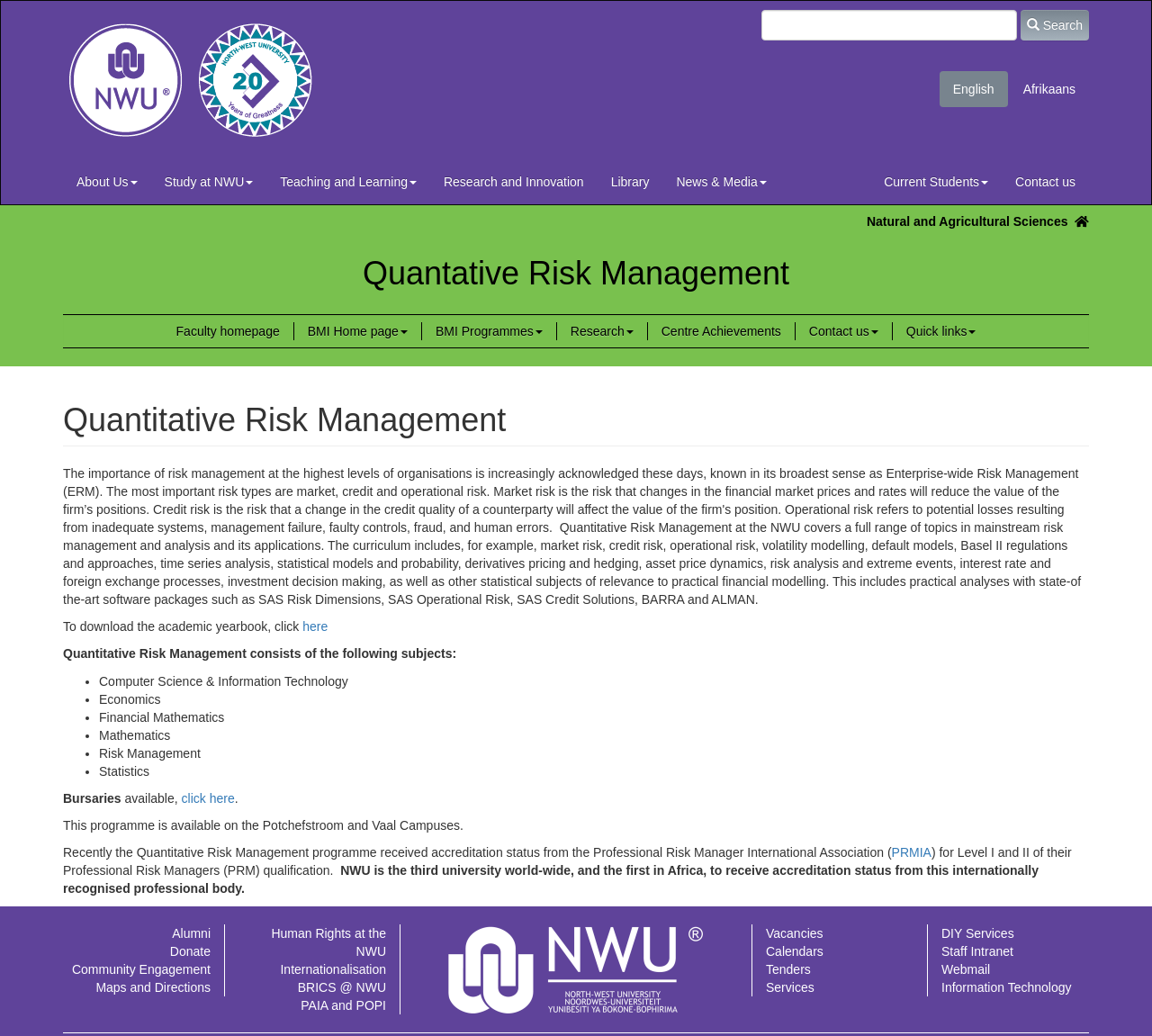Identify the bounding box for the element characterized by the following description: "Webmail".

[0.817, 0.929, 0.86, 0.943]